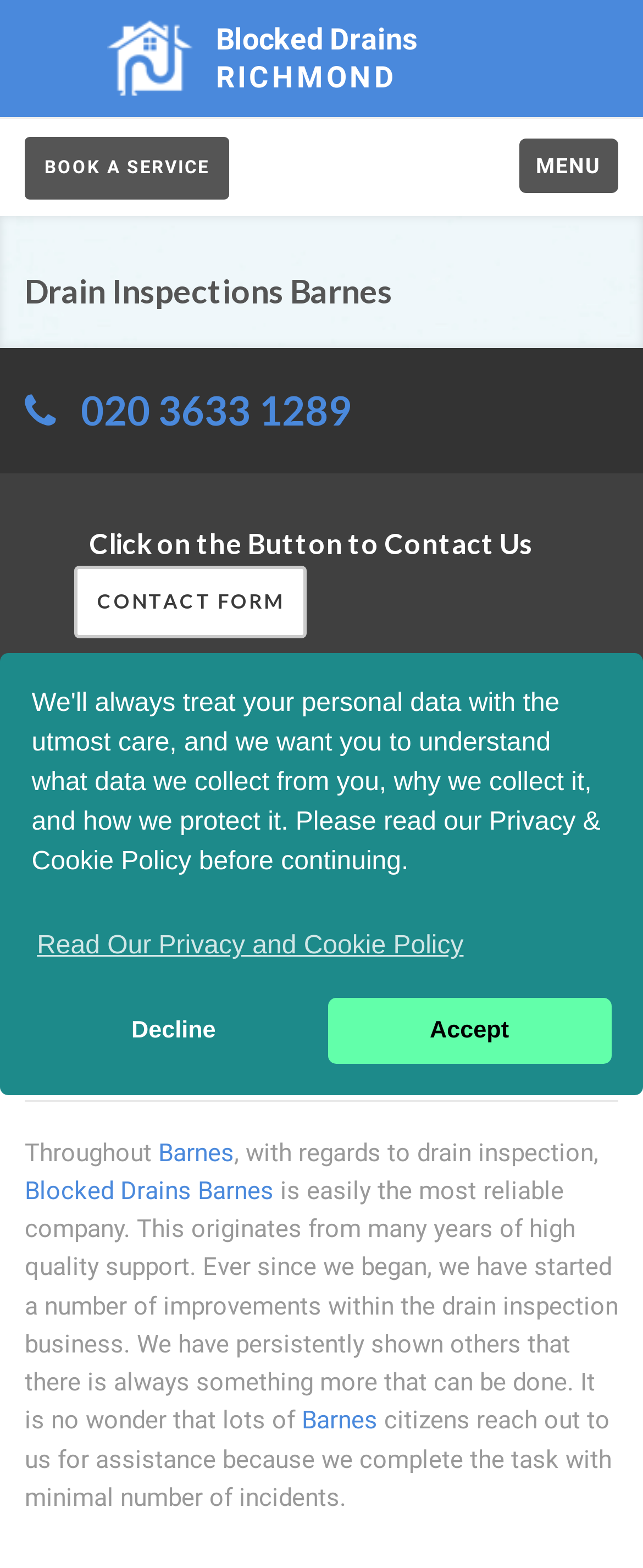What is the phone number to call for drain inspection?
Please answer using one word or phrase, based on the screenshot.

020 3633 1289